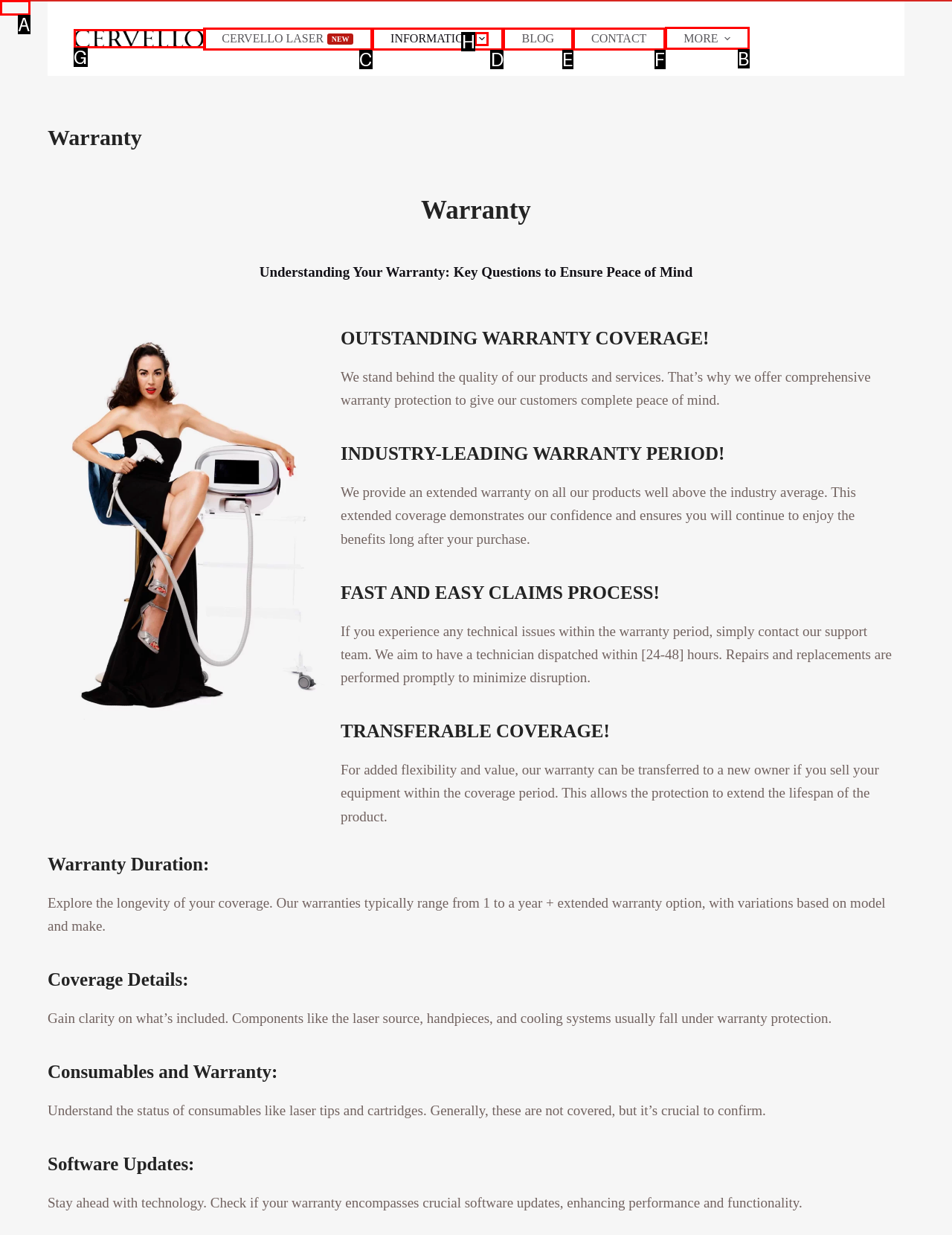Determine which option you need to click to execute the following task: Expand the 'MORE' dropdown menu. Provide your answer as a single letter.

B